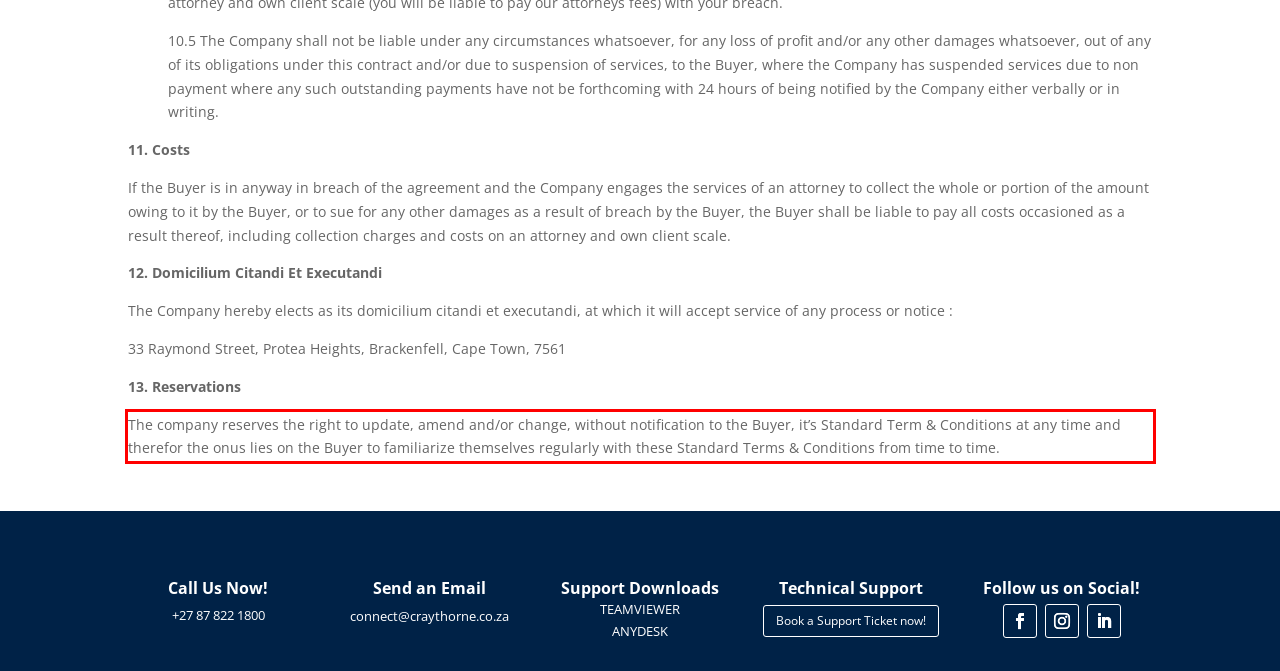With the given screenshot of a webpage, locate the red rectangle bounding box and extract the text content using OCR.

The company reserves the right to update, amend and/or change, without notification to the Buyer, it’s Standard Term & Conditions at any time and therefor the onus lies on the Buyer to familiarize themselves regularly with these Standard Terms & Conditions from time to time.